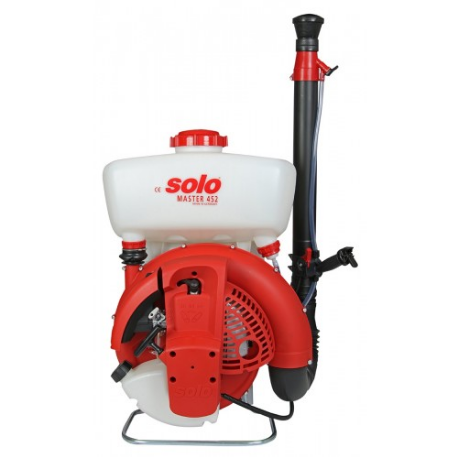What type of engine does the device have?
Provide a comprehensive and detailed answer to the question.

According to the caption, the device is equipped with a powerful two-stroke engine, which is designed to provide low noise and emissions, making it an environmentally friendly choice.